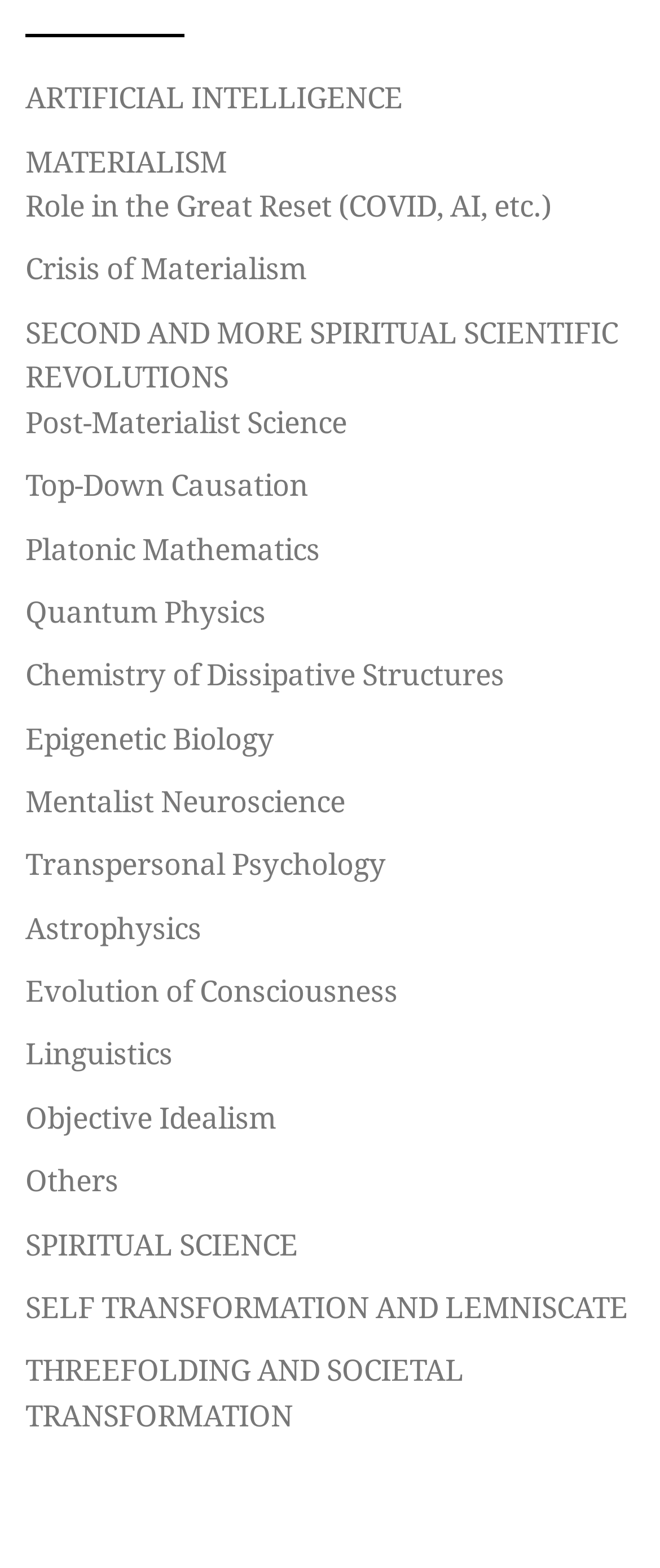Find the bounding box coordinates of the element's region that should be clicked in order to follow the given instruction: "Visit Spiritual Science page". The coordinates should consist of four float numbers between 0 and 1, i.e., [left, top, right, bottom].

[0.038, 0.78, 0.451, 0.808]